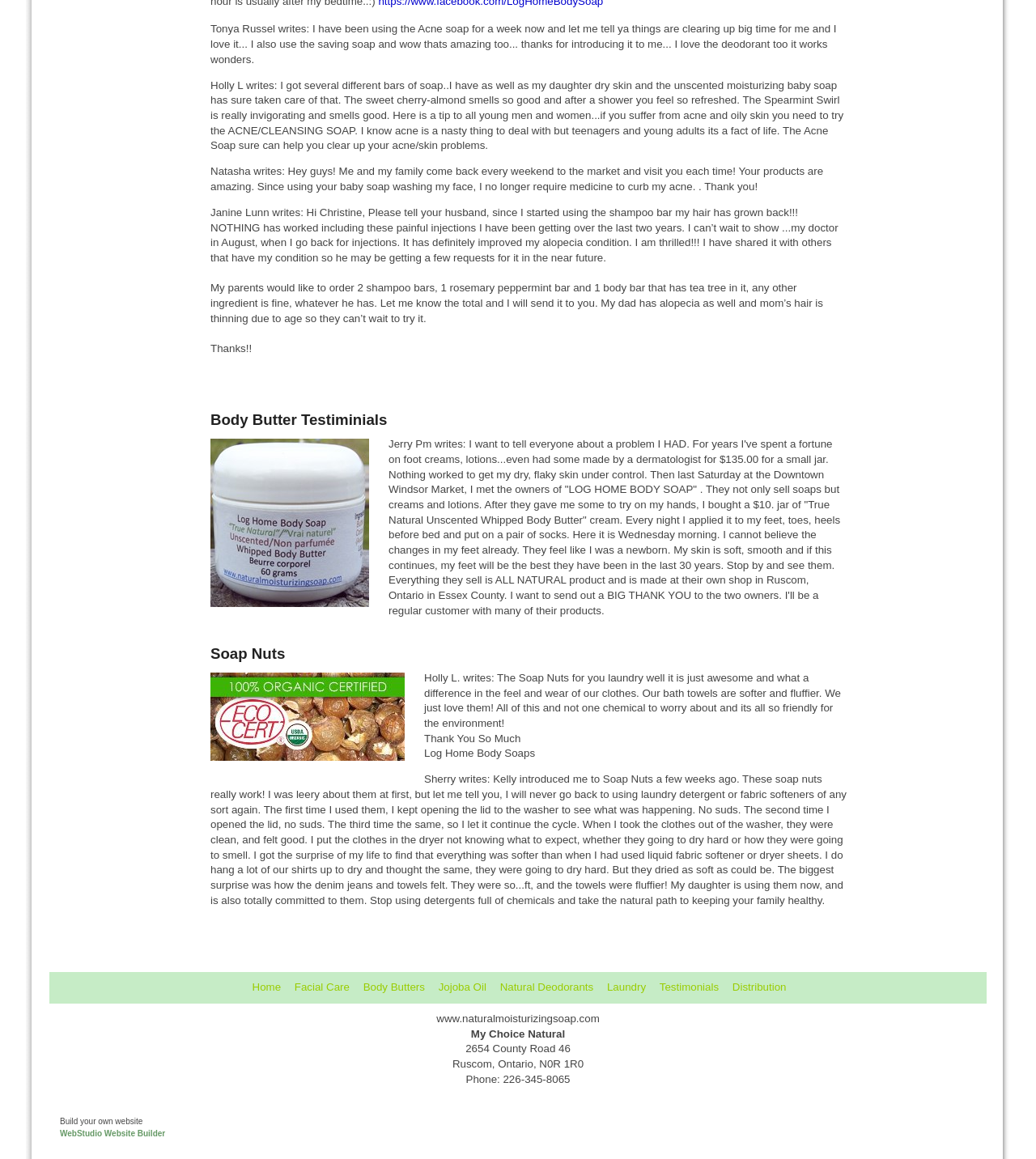What is the purpose of the website? Please answer the question using a single word or phrase based on the image.

To sell natural products